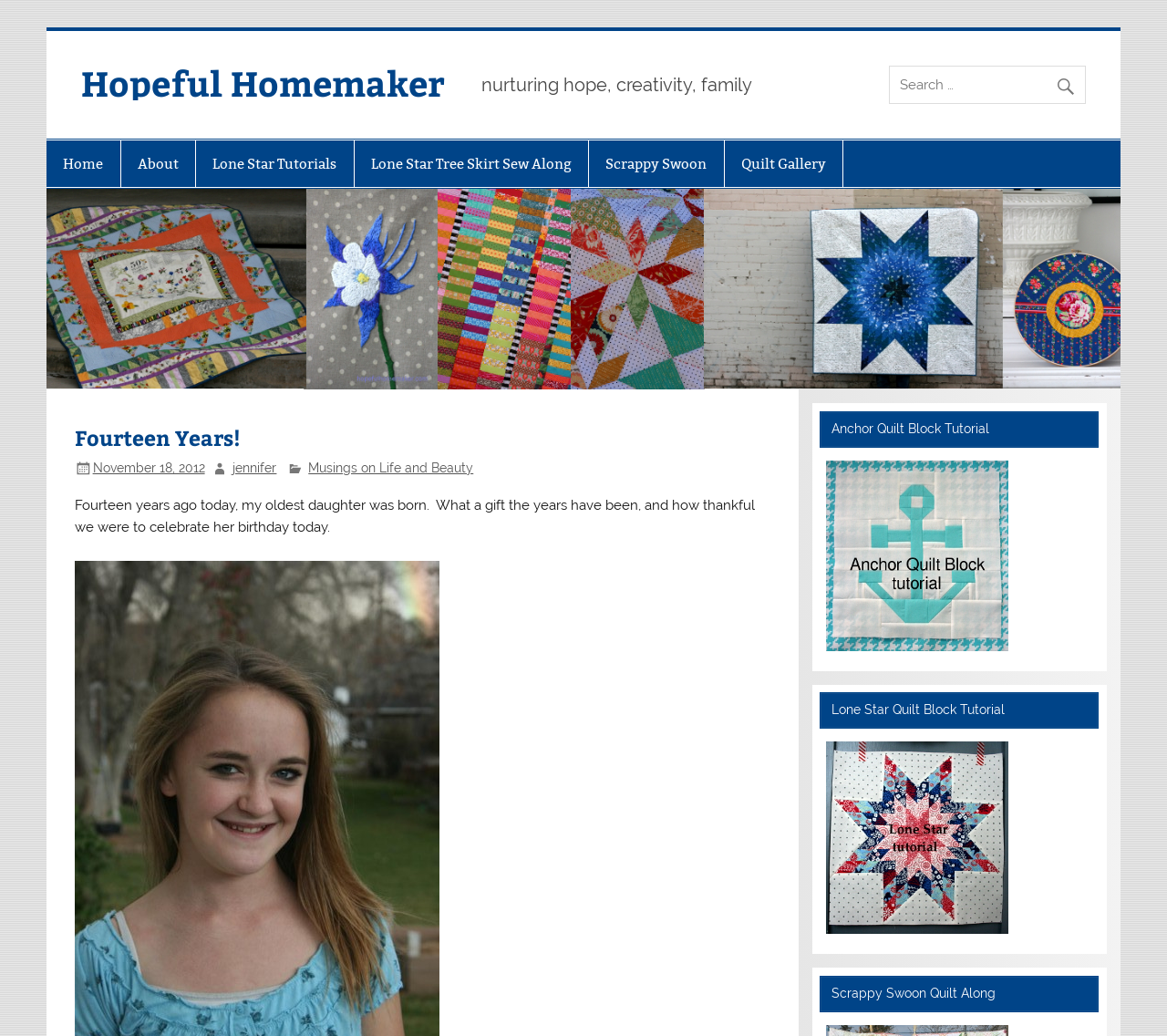Describe all the significant parts and information present on the webpage.

This webpage is a personal blog titled "Fourteen Years! - Hopeful Homemaker". At the top, there is a navigation menu with links to "Home", "About", "Lone Star Tutorials", "Lone Star Tree Skirt Sew Along", "Scrappy Swoon", and "Quilt Gallery". Below the navigation menu, there is a large image that spans almost the entire width of the page, with a heading "Fourteen Years!" on top of it.

To the left of the image, there is a search bar with a magnifying glass icon. Above the search bar, there is a link to "Hopeful Homemaker" and a tagline "nurturing hope, creativity, family". 

The main content of the page is a blog post celebrating the birthday of the blogger's oldest daughter. The post is divided into paragraphs, with a heading "Musings on Life and Beauty" above the main text. The text describes the blogger's gratitude for the years they've had with their daughter and their celebration of her birthday.

Below the blog post, there are three sections with headings "Anchor Quilt Block Tutorial", "Lone Star Quilt Block Tutorial", and "Scrappy Swoon Quilt Along". Each section has a link to a tutorial or quilt along, accompanied by a small image. These sections are aligned to the right side of the page.